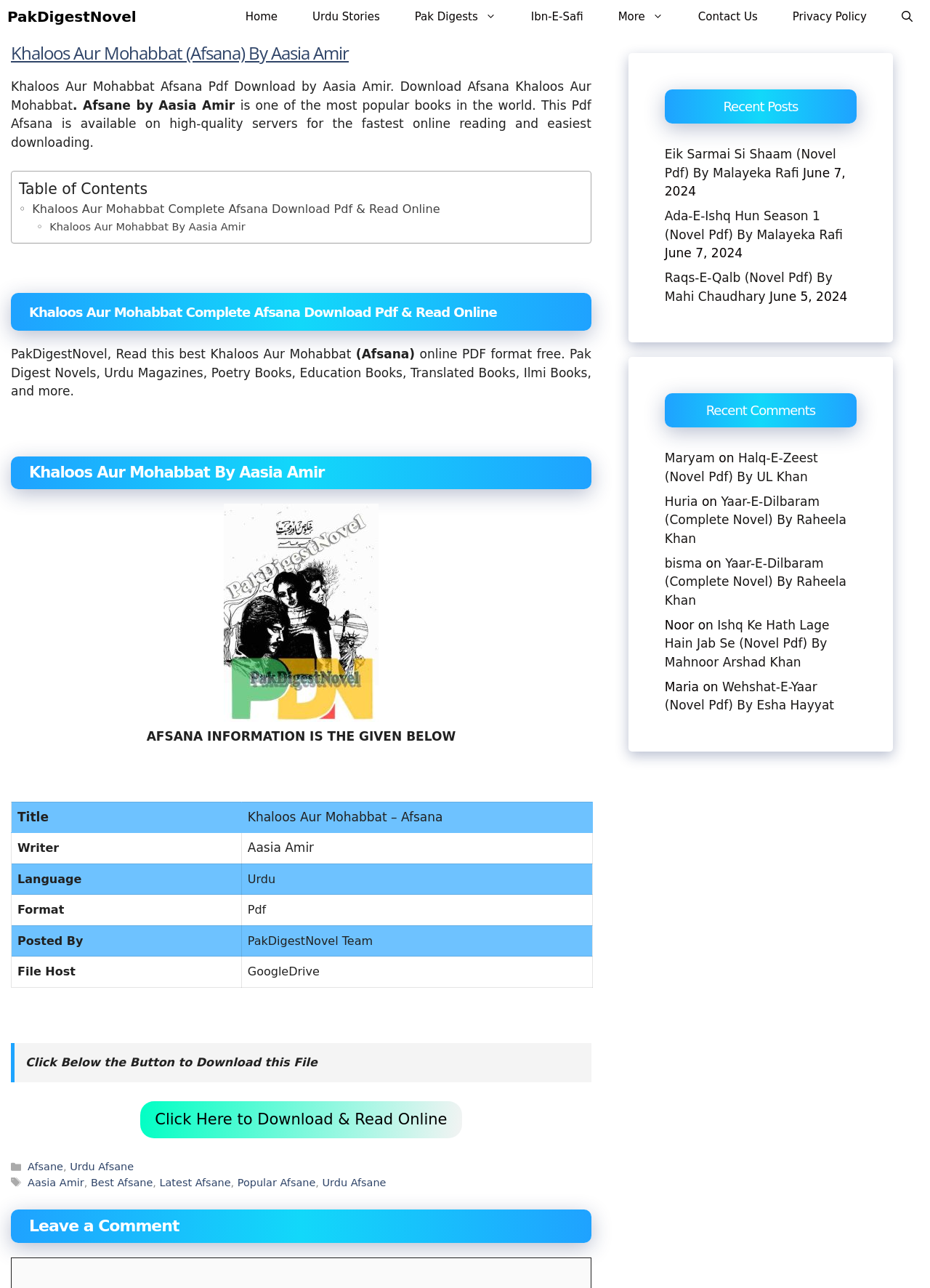Where can the afsana be downloaded from?
Provide a well-explained and detailed answer to the question.

The afsana can be downloaded from GoogleDrive, which is mentioned in the table with the file host 'GoogleDrive'.